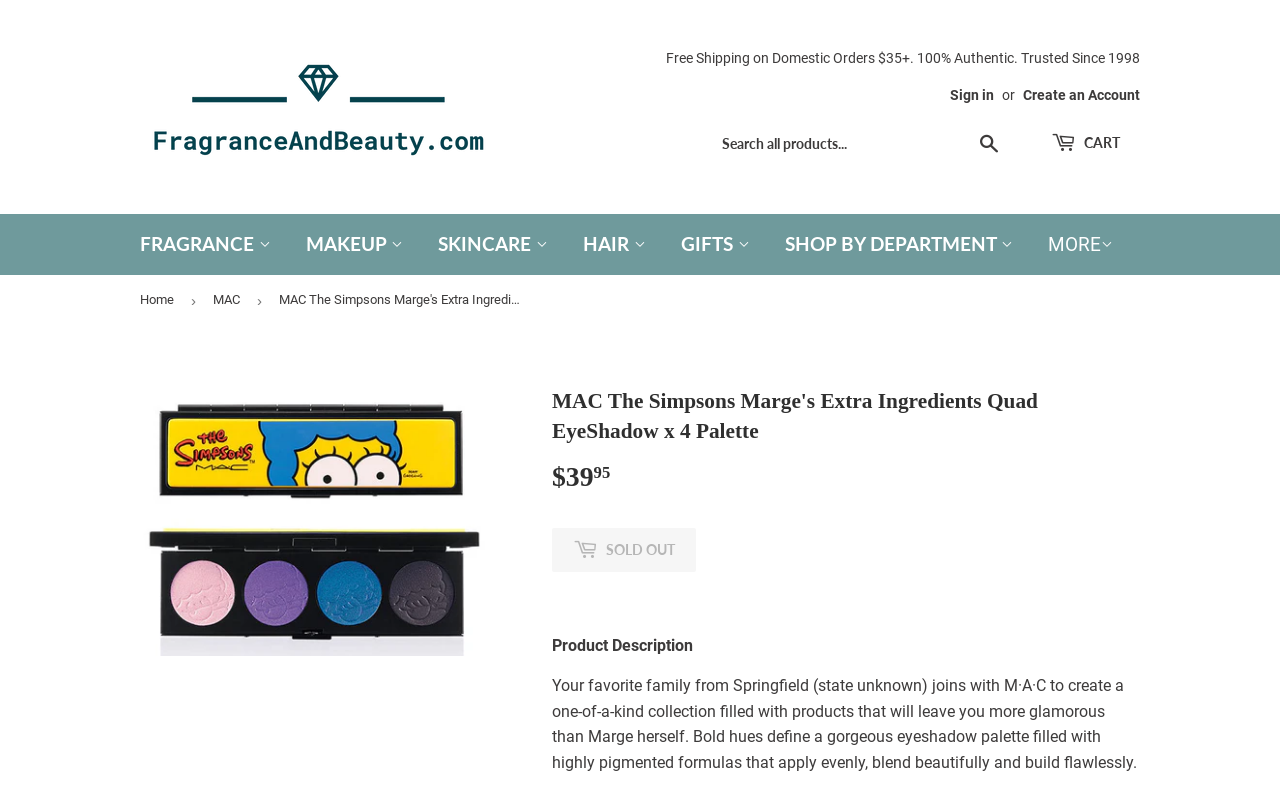Given the element description, predict the bounding box coordinates in the format (top-left x, top-left y, bottom-right x, bottom-right y), using floating point numbers between 0 and 1: Perfumed Bath & Shower Gel

[0.212, 0.658, 0.473, 0.721]